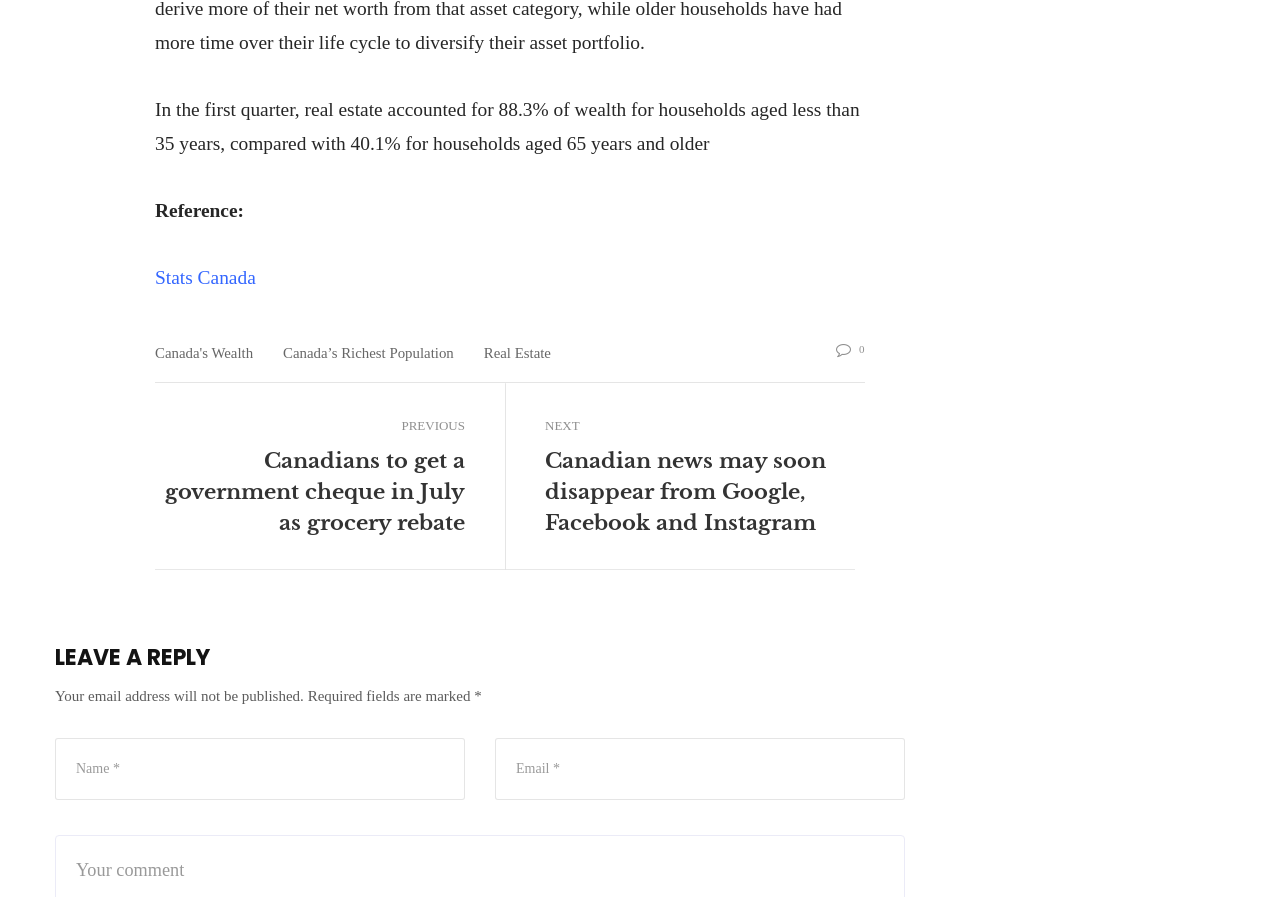From the details in the image, provide a thorough response to the question: What percentage of wealth is attributed to real estate for households under 35?

The answer can be found in the first static text element on the webpage, which states 'In the first quarter, real estate accounted for 88.3% of wealth for households aged less than 35 years...'.